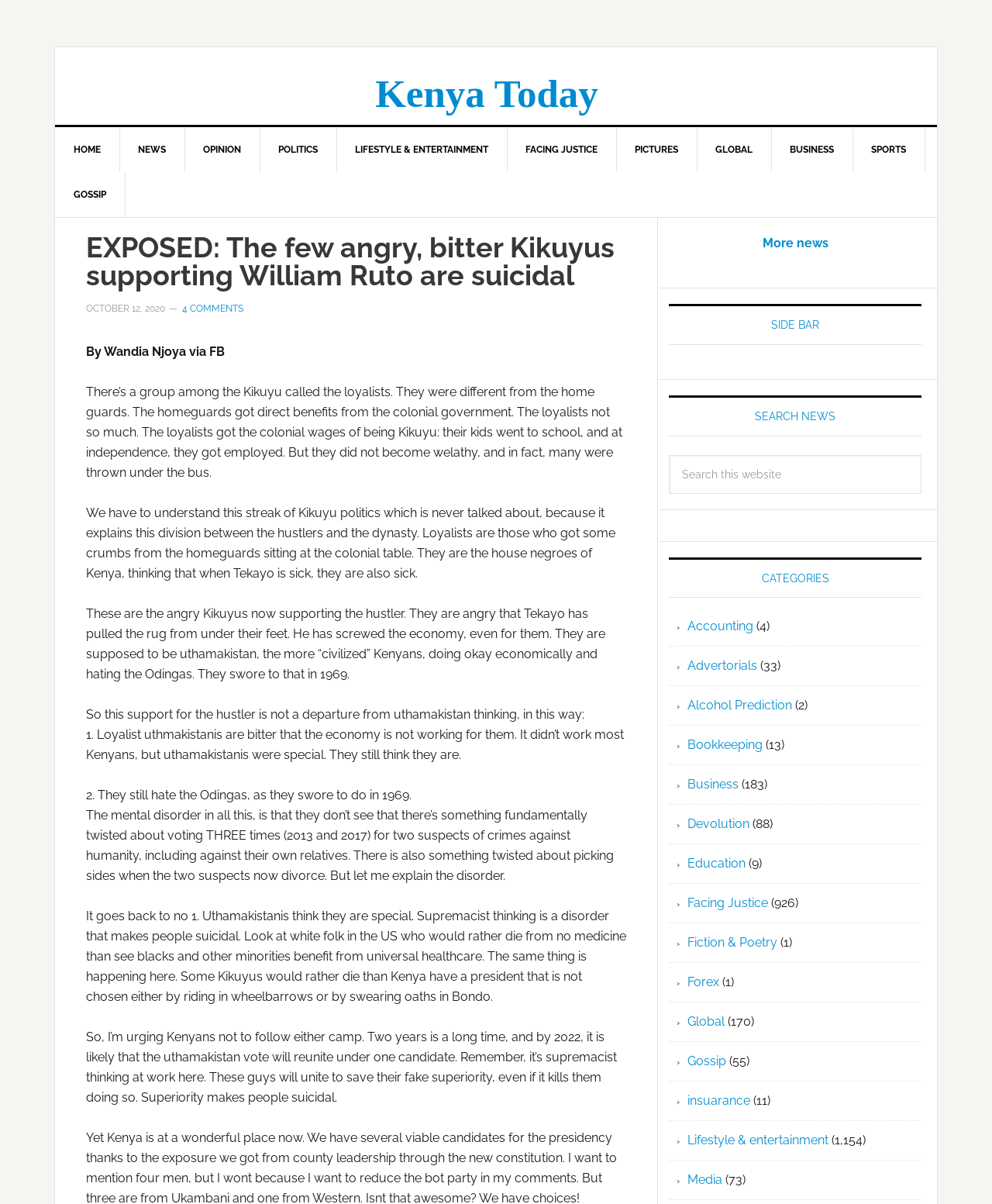Who is the author of the article?
Answer the question with a detailed explanation, including all necessary information.

I found the answer by reading the text 'By Wandia Njoya via FB' which is located below the main heading of the article, indicating that Wandia Njoya is the author of the article.